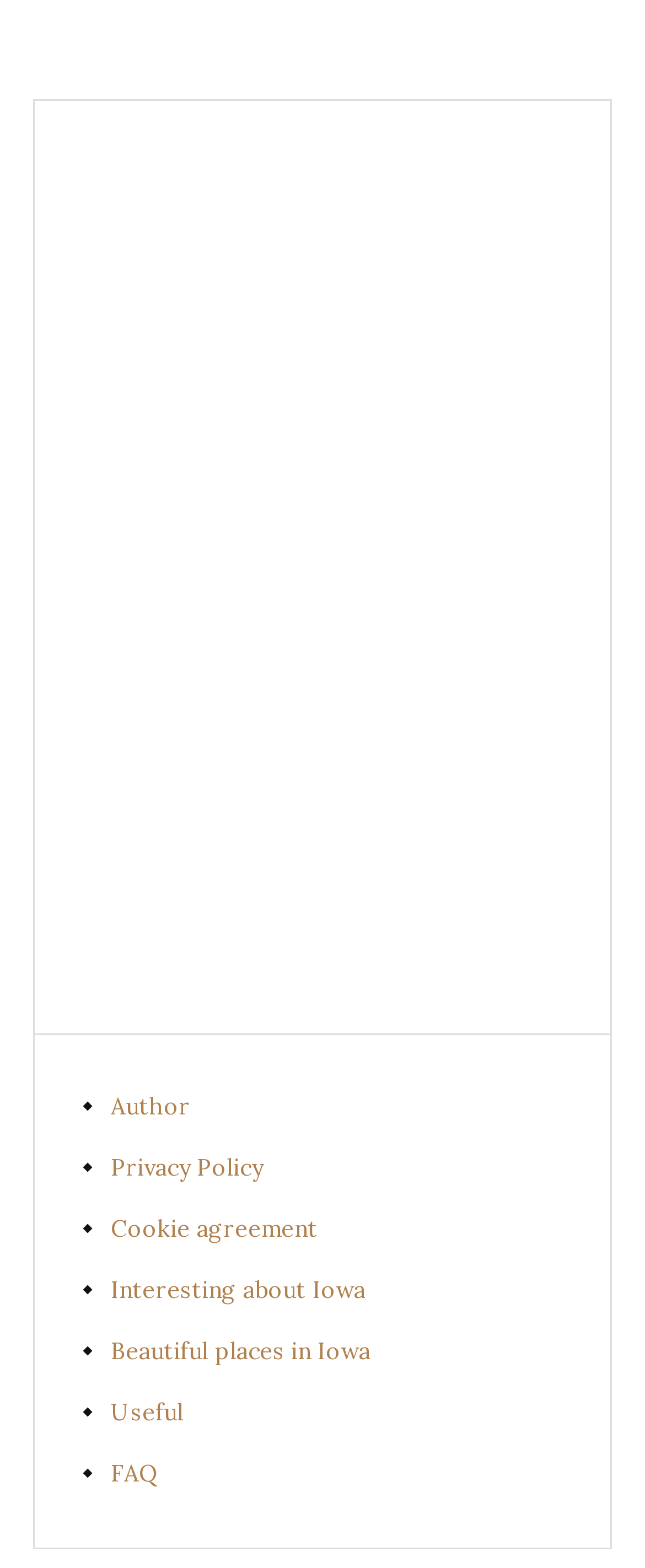How many characters are in the first link in the footer?
Provide an in-depth answer to the question, covering all aspects.

I looked at the first link in the footer, which is 'Author', and counted the number of characters, which is 6.